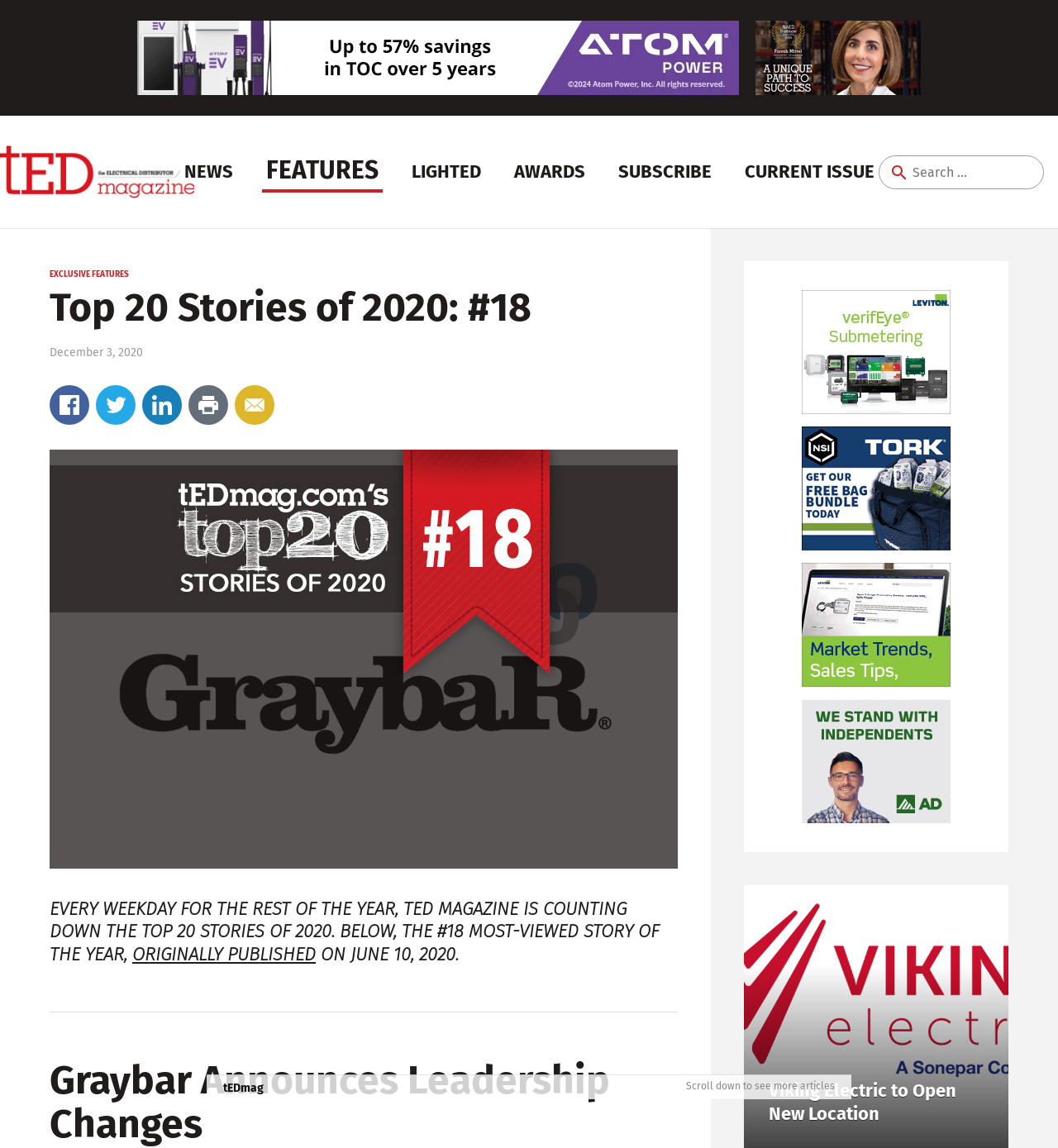Calculate the bounding box coordinates for the UI element based on the following description: "ORIGINALLY PUBLISHED". Ensure the coordinates are four float numbers between 0 and 1, i.e., [left, top, right, bottom].

[0.125, 0.821, 0.298, 0.841]